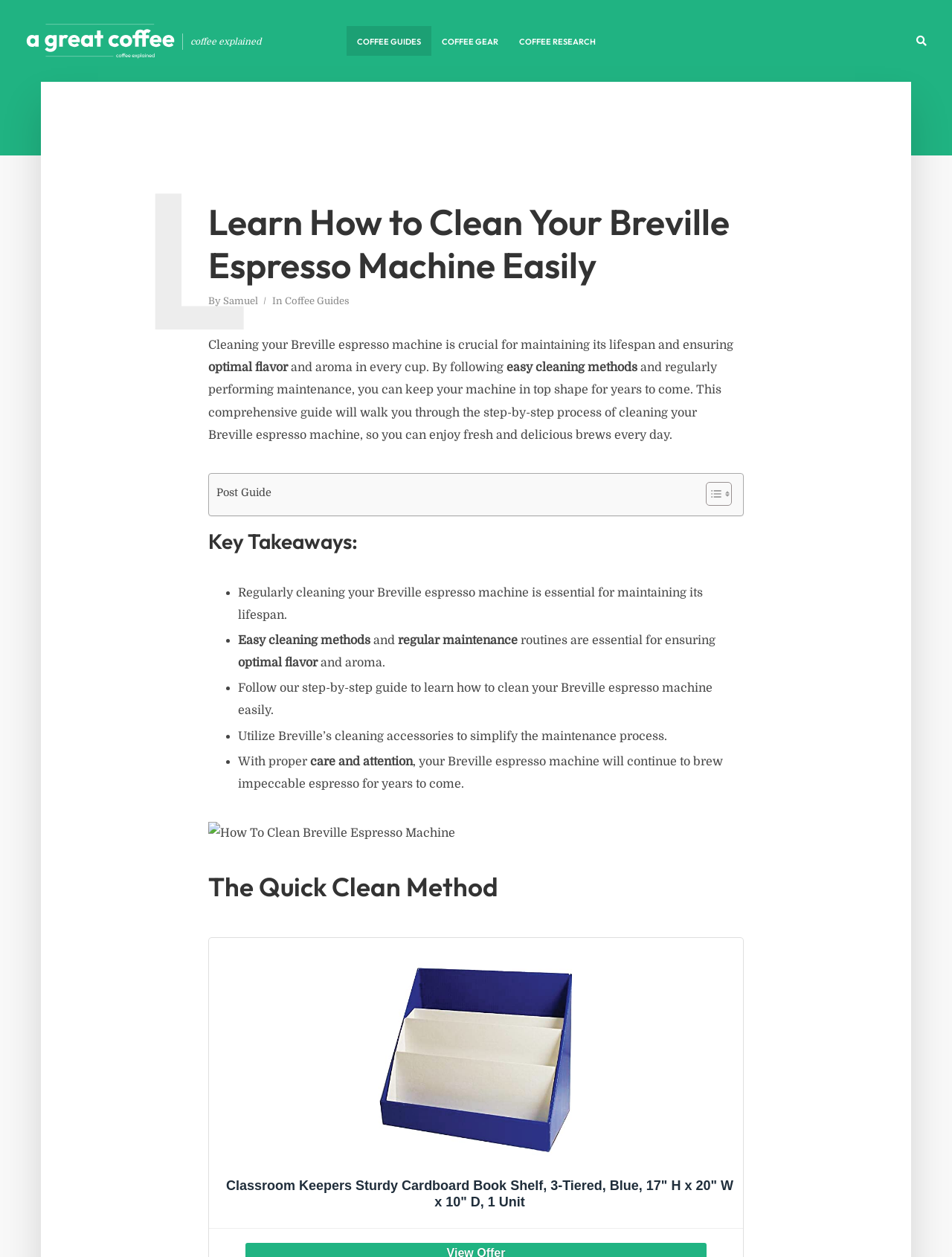Produce an extensive caption that describes everything on the webpage.

This webpage is about cleaning Breville espresso machines. At the top, there is a header with the title "Learn How to Clean Your Breville Espresso Machine Easily" and a navigation menu with links to "A Great Coffee", "COFFEE GUIDES", "COFFEE GEAR", and "COFFEE RESEARCH". Below the header, there is a brief introduction to the importance of cleaning the espresso machine, followed by a comprehensive guide on how to do it.

The guide is divided into sections, starting with a brief overview of the importance of regular cleaning and maintenance. This is followed by a "Key Takeaways" section, which lists four main points: regularly cleaning the machine, using easy cleaning methods and regular maintenance routines, ensuring optimal flavor and aroma, and following a step-by-step guide to cleaning the machine.

Below the "Key Takeaways" section, there is an image related to cleaning Breville espresso machines. The webpage then proceeds to explain the "Quick Clean Method" in more detail. There is also a link to a product, "Classroom Keepers Sturdy Cardboard Book Shelf", which seems out of place in the context of cleaning espresso machines.

Throughout the webpage, there are several images, including one with the title "A Great Coffee" at the top, and another with the title "How To Clean Breville Espresso Machine" in the middle. The layout is organized, with clear headings and concise text, making it easy to follow the guide.